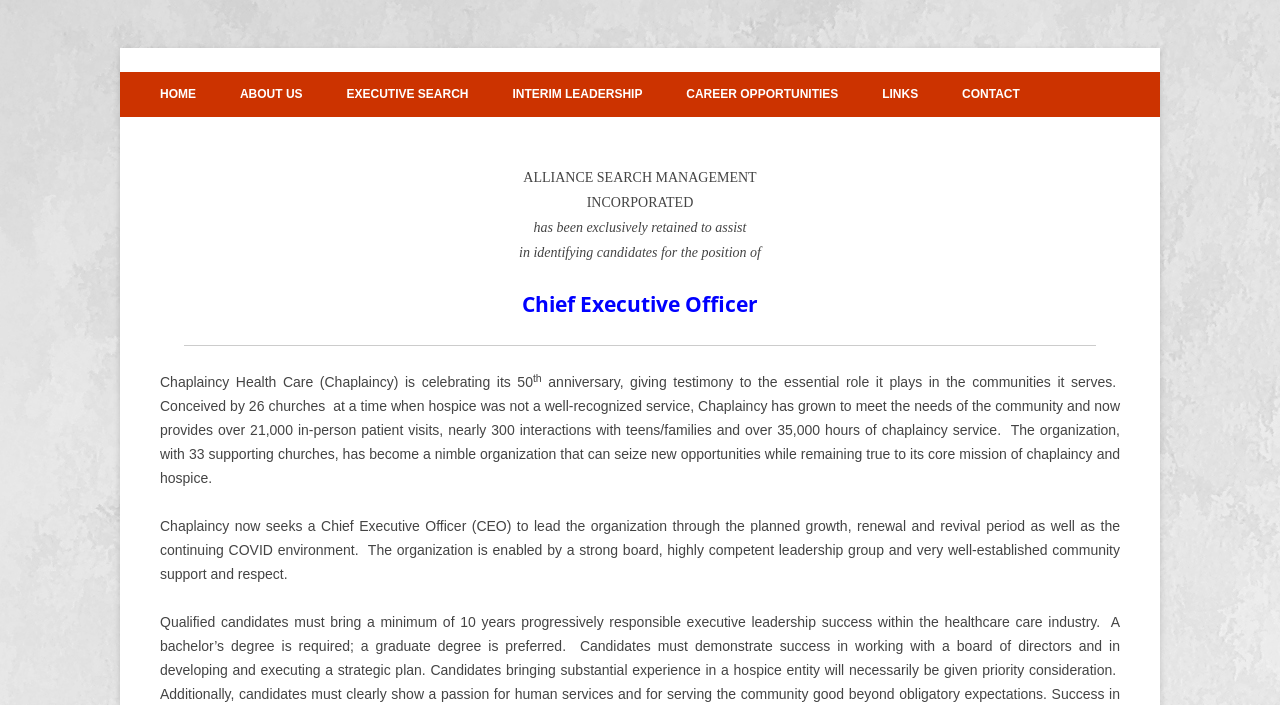Using the webpage screenshot, find the UI element described by About Us. Provide the bounding box coordinates in the format (top-left x, top-left y, bottom-right x, bottom-right y), ensuring all values are floating point numbers between 0 and 1.

None